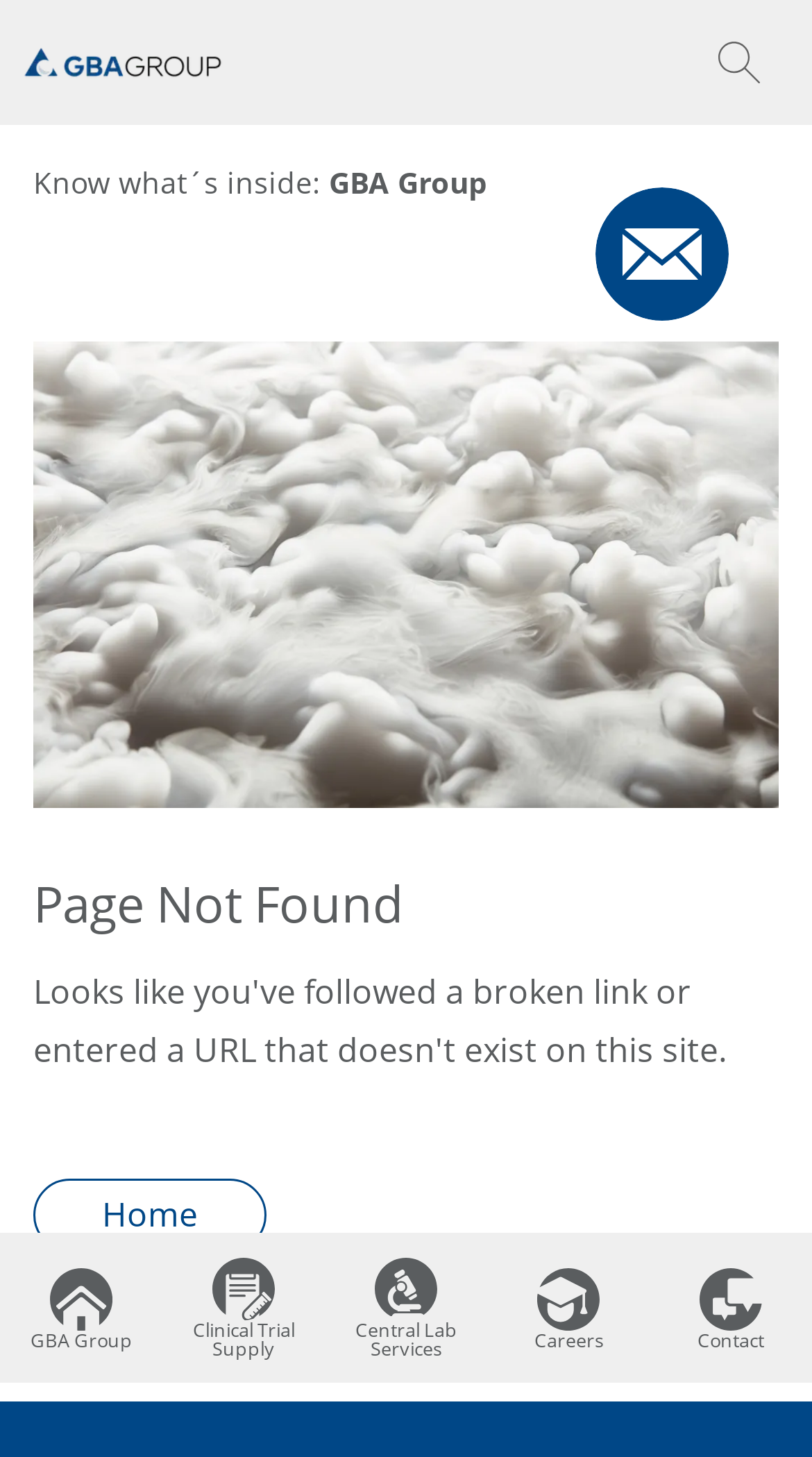For the following element description, predict the bounding box coordinates in the format (top-left x, top-left y, bottom-right x, bottom-right y). All values should be floating point numbers between 0 and 1. Description: Central Lab Services

[0.4, 0.863, 0.6, 0.932]